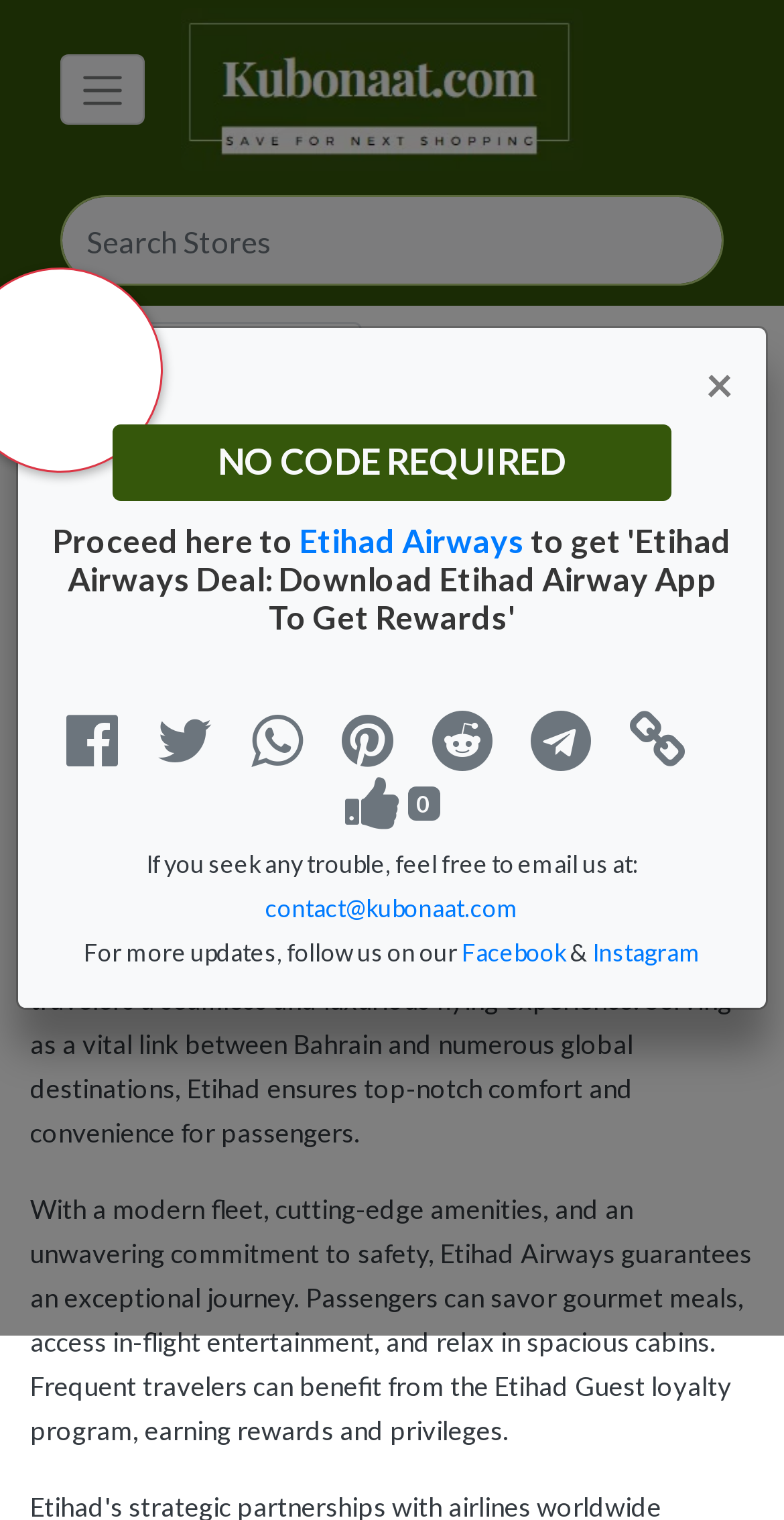What social media platforms are mentioned for following updates?
Answer the question with as much detail as possible.

I determined the answer by reading the StaticText 'For more updates, follow us on our' and the links 'Facebook' and 'Instagram' which suggest that the webpage provides updates on these two social media platforms.